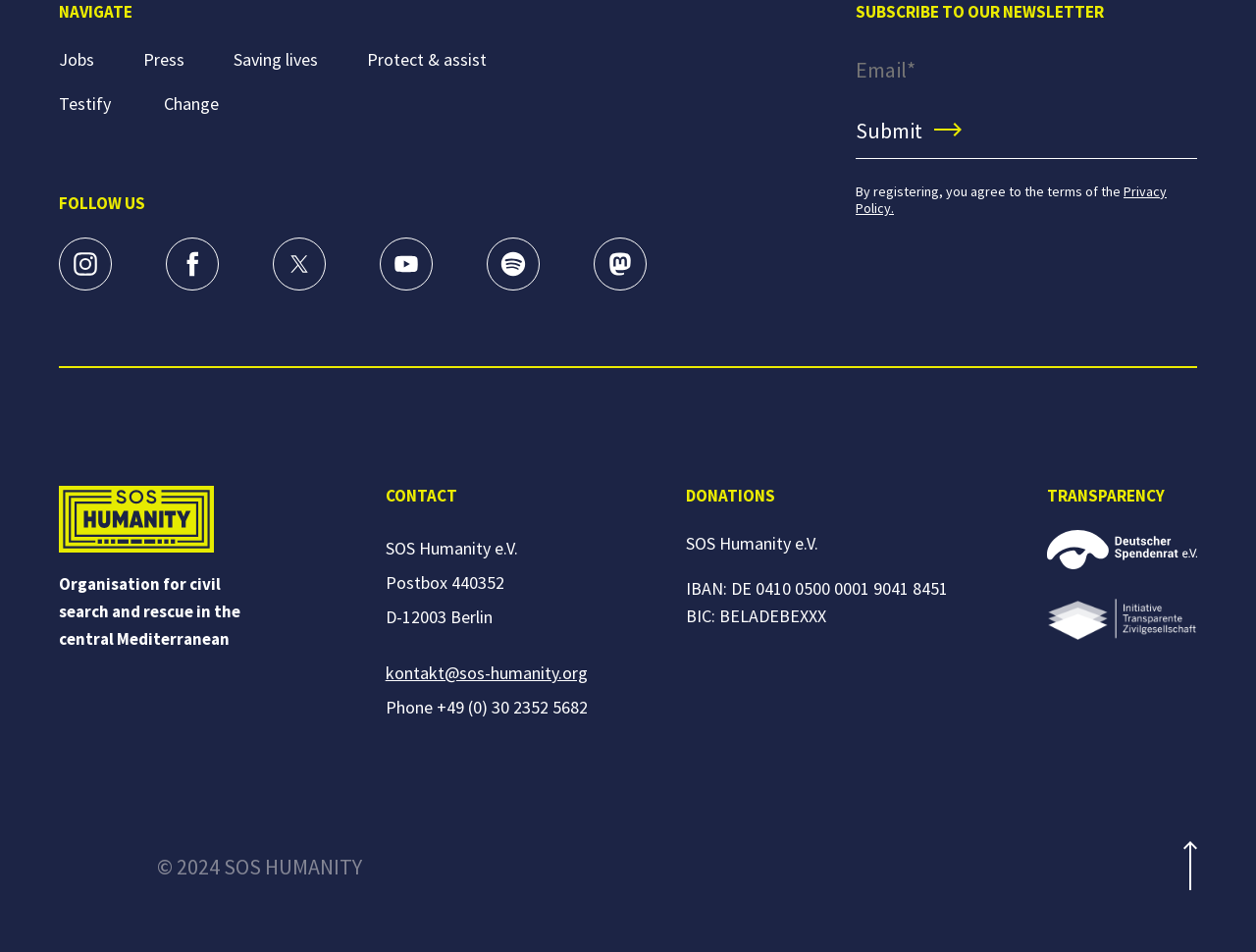With reference to the image, please provide a detailed answer to the following question: How many social media links are present on the webpage?

The webpage contains links to Instagram, Facebook, Twitter, Youtube, Spotify, and Mastodon, which are all social media platforms. These links are located in the middle section of the webpage.